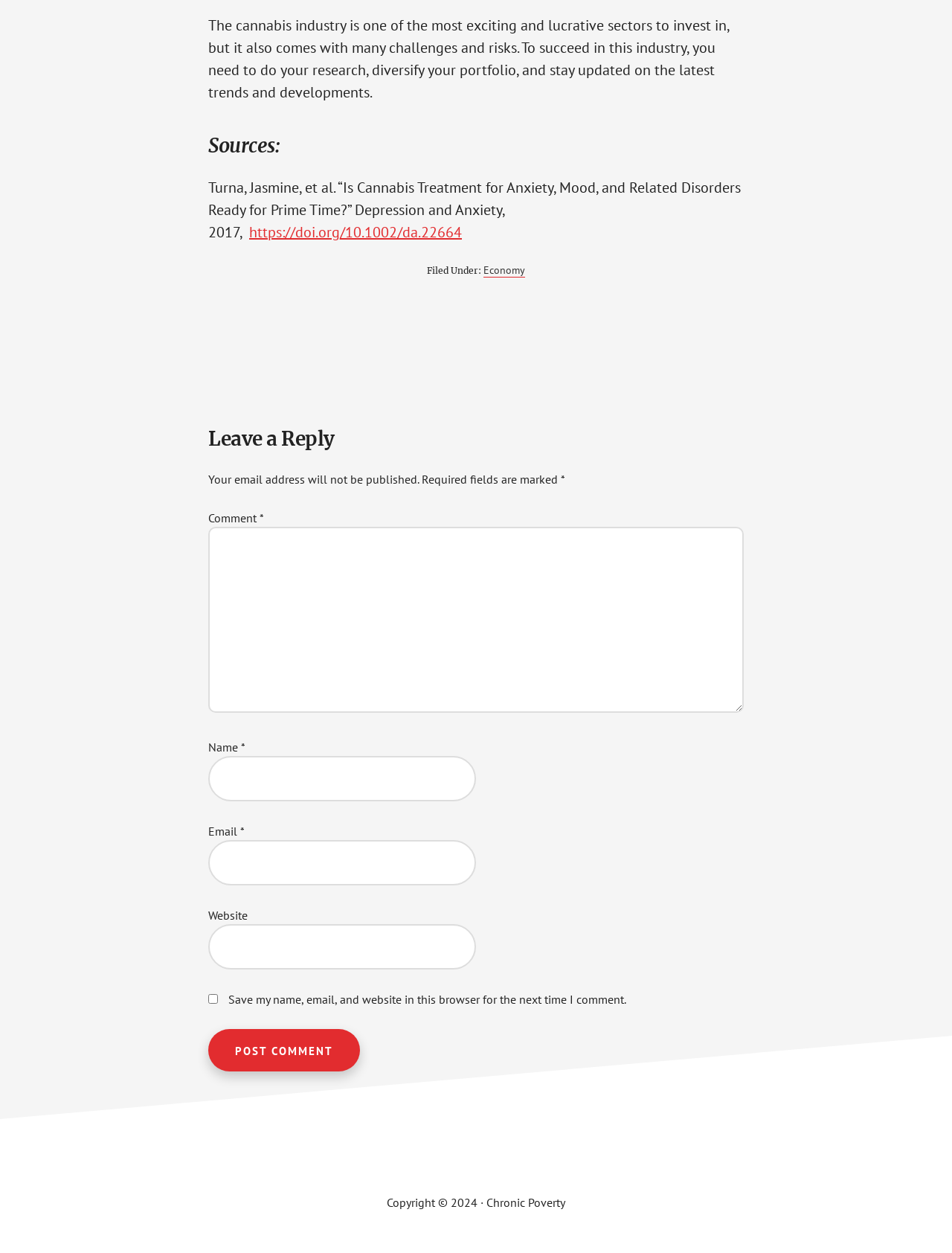What is required to submit a comment?
Kindly answer the question with as much detail as you can.

The 'Leave a Reply' section contains several form fields, including 'Name', 'Email', and 'Comment'. The '*' symbol next to 'Name' and 'Email' indicates that these fields are required, while the 'Comment' field is also required as it is the main purpose of the section. The 'Website' field is optional.